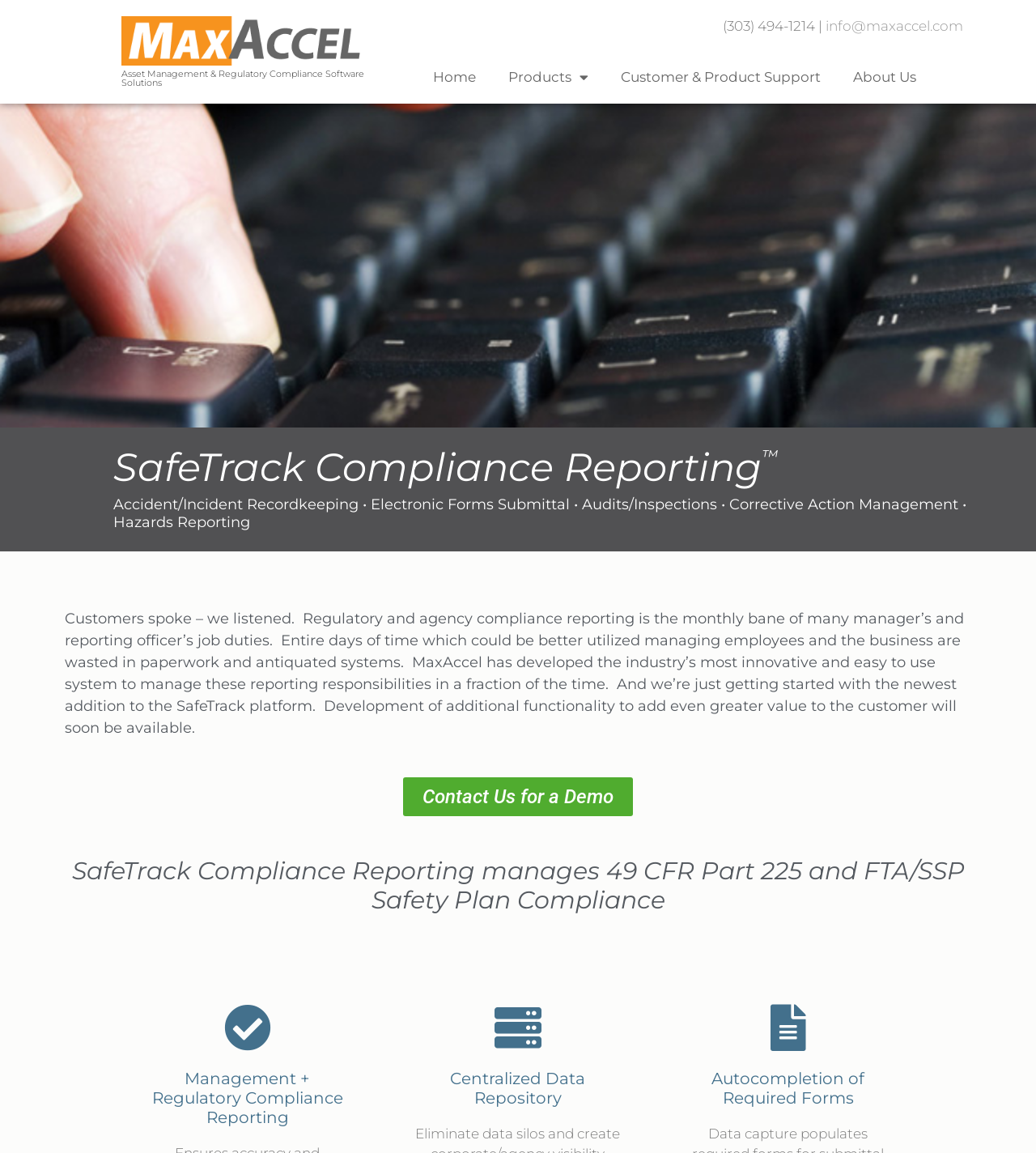What is the company's phone number?
Examine the image and give a concise answer in one word or a short phrase.

(303) 494-1214